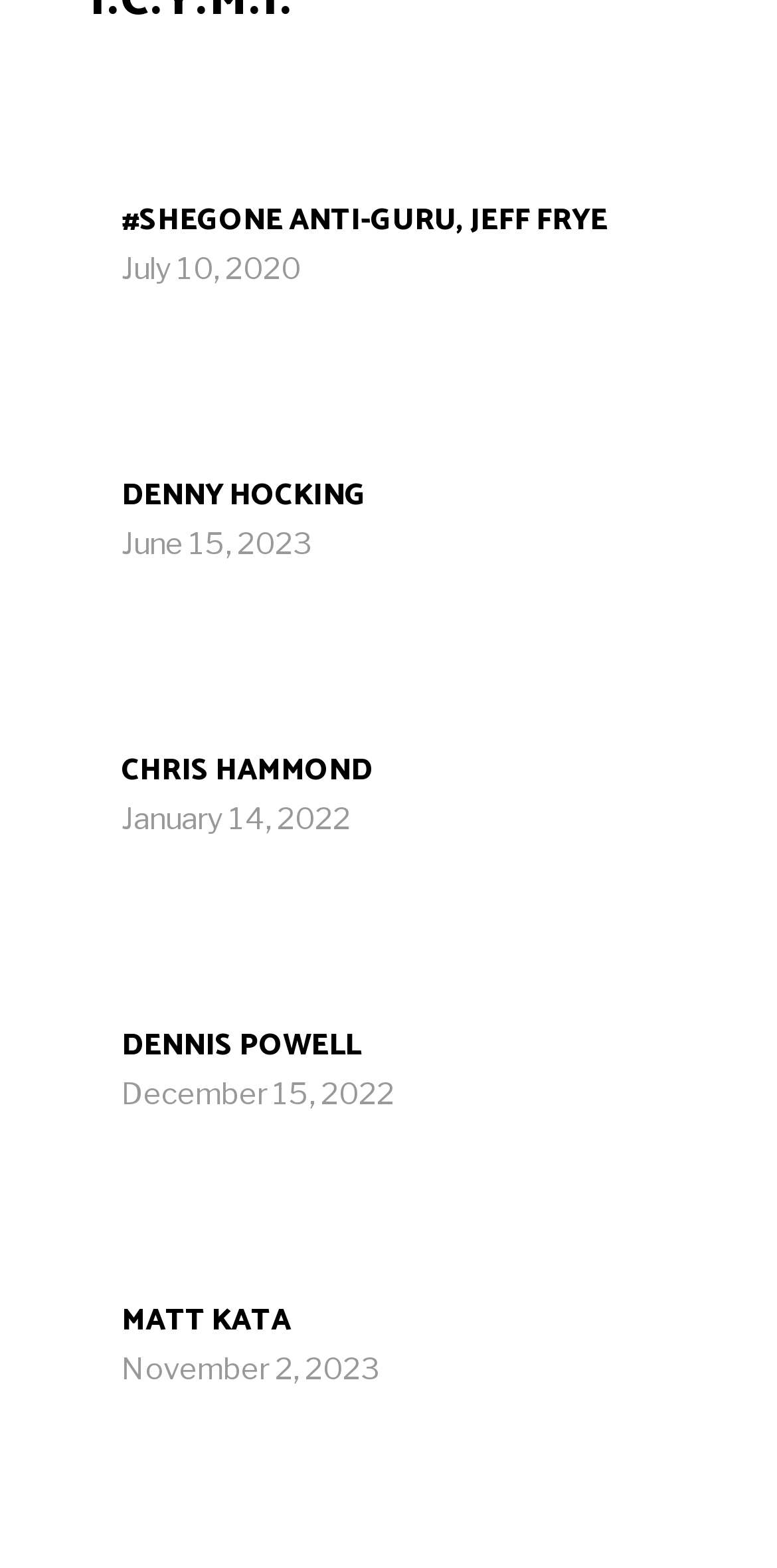Identify the bounding box coordinates of the clickable region to carry out the given instruction: "View SheGone Anti-Guru, Jeff Frye's profile".

[0.115, 0.044, 0.282, 0.127]